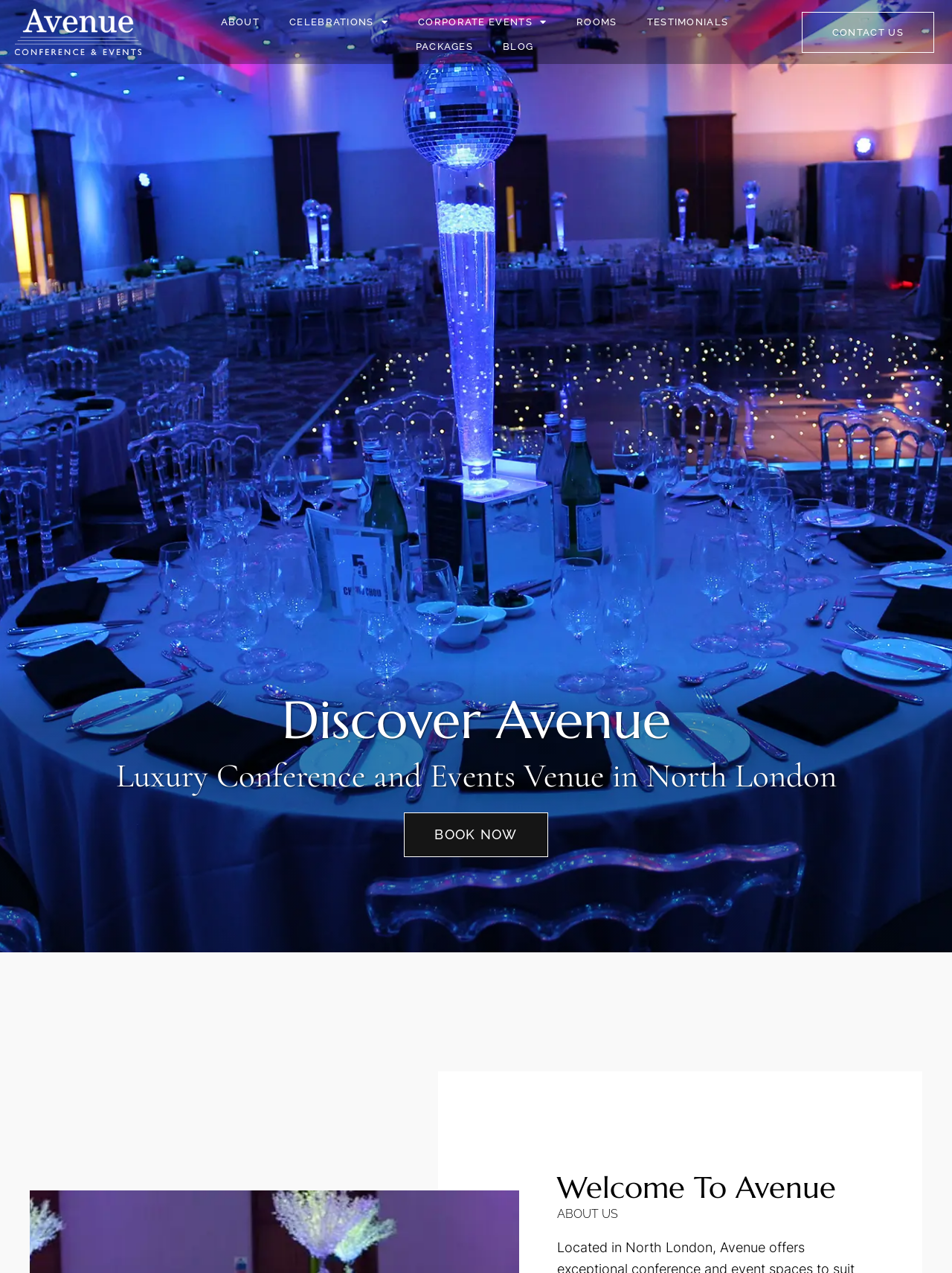Provide an in-depth caption for the elements present on the webpage.

The webpage is for Avenue Conference and Events, a luxury conference and events venue in North London. At the top, there is a navigation menu with seven links: ABOUT, CELEBRATIONS, CORPORATE EVENTS, ROOMS, TESTIMONIALS, PACKAGES, and BLOG. These links are positioned horizontally, with ABOUT on the left and BLOG on the right. 

Below the navigation menu, there is a prominent heading "Discover Avenue" that spans the entire width of the page. Underneath this heading, there is a subheading "Luxury Conference and Events Venue in North London" that also spans the entire width of the page. 

Further down, there is a call-to-action button "BOOK NOW" positioned roughly in the middle of the page. Below this button, there is a section with a heading "Welcome To Avenue" and a subheading "ABOUT US", which is positioned at the bottom right of the page. 

At the bottom right corner of the page, there is a "CONTACT US" link.